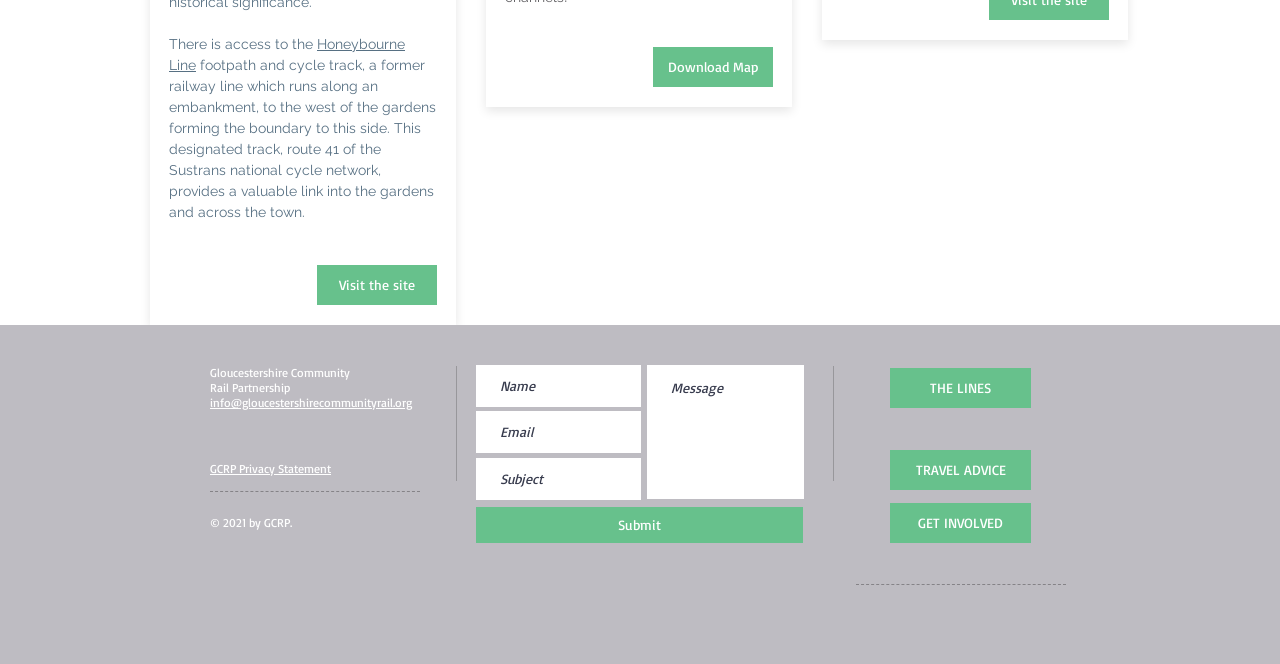Provide the bounding box coordinates of the HTML element described by the text: "Download Map".

[0.51, 0.071, 0.604, 0.131]